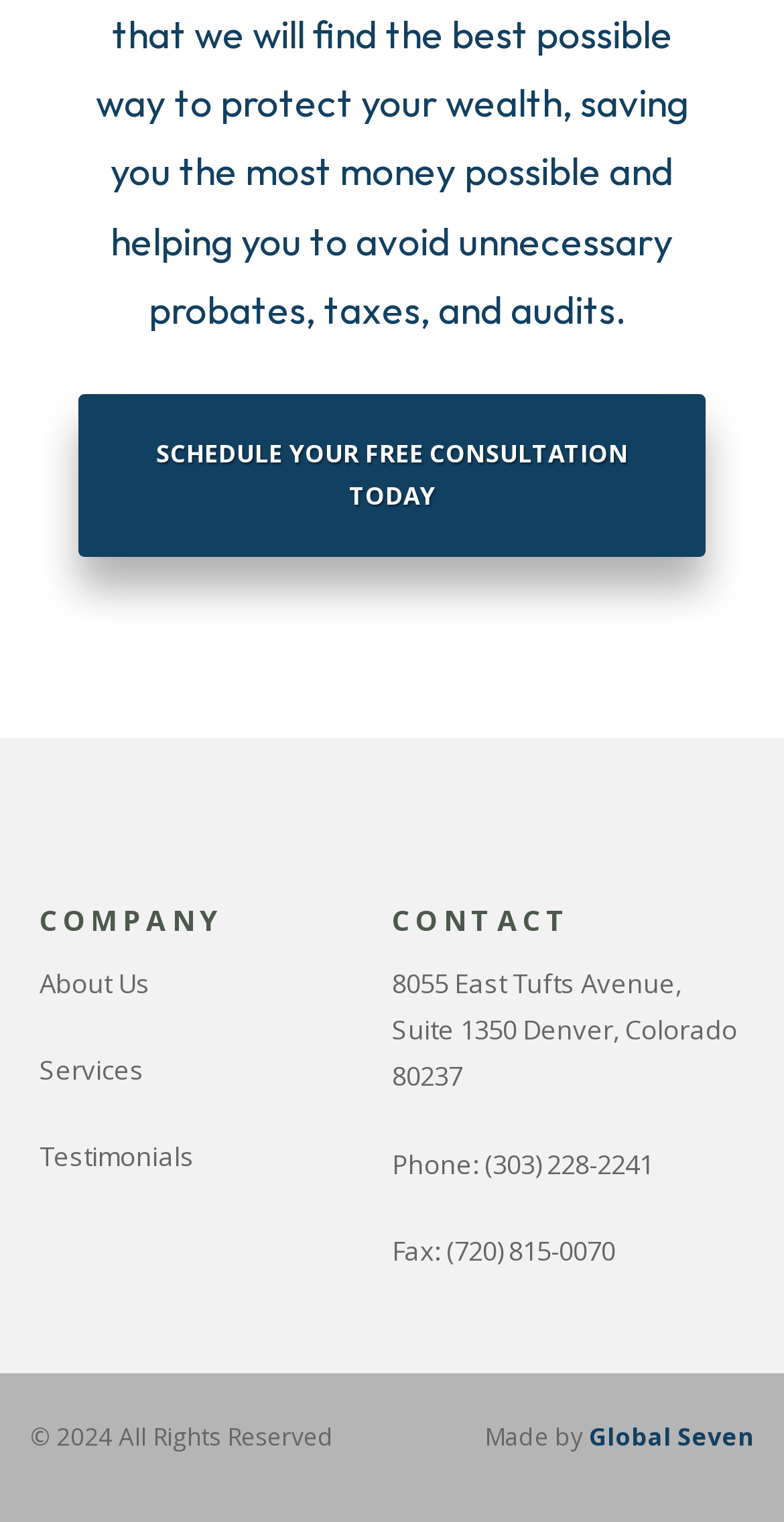What is the name of the company that made the website?
Based on the screenshot, provide your answer in one word or phrase.

Global Seven